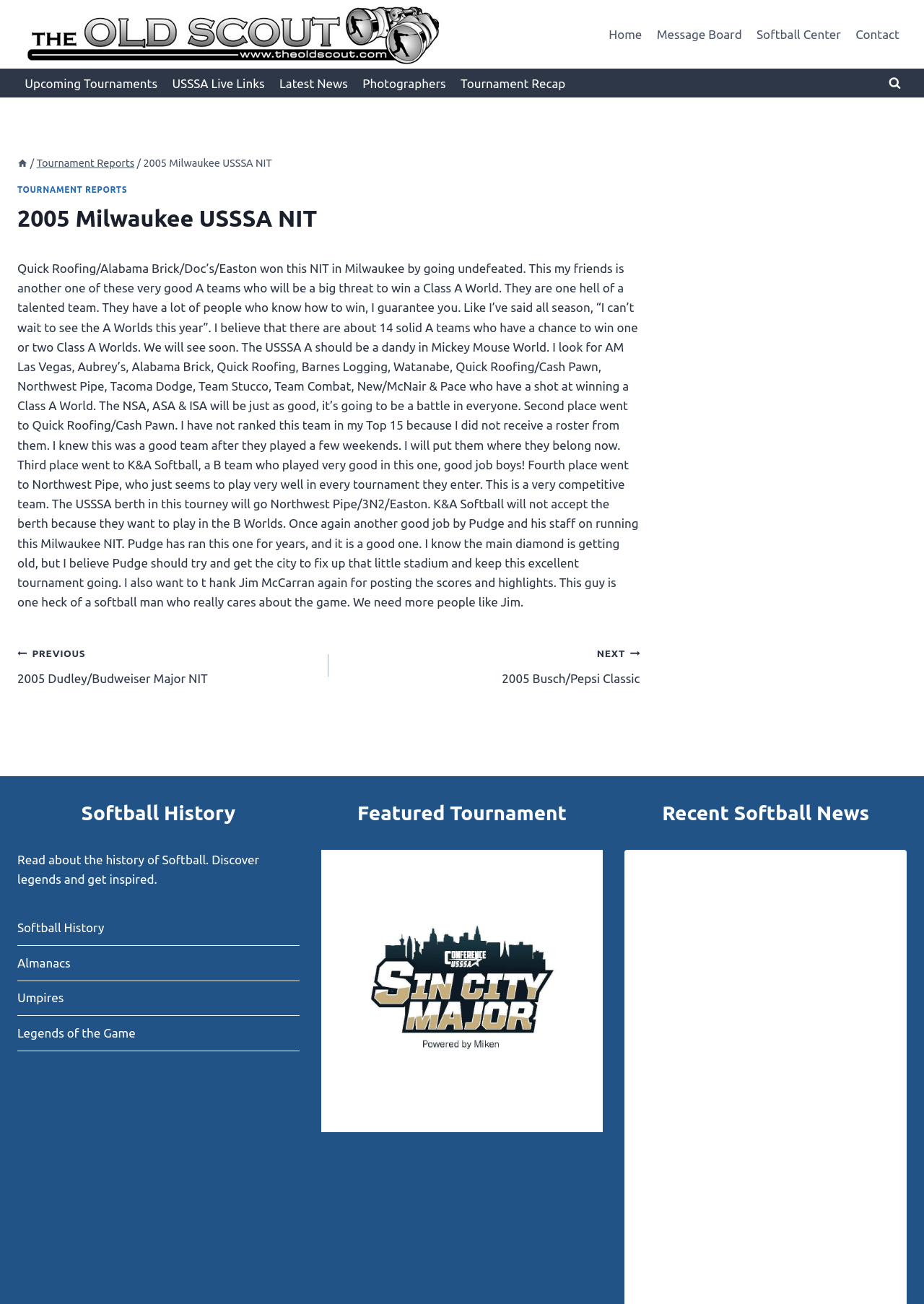Locate the coordinates of the bounding box for the clickable region that fulfills this instruction: "Go to the Softball History page".

[0.019, 0.699, 0.324, 0.725]